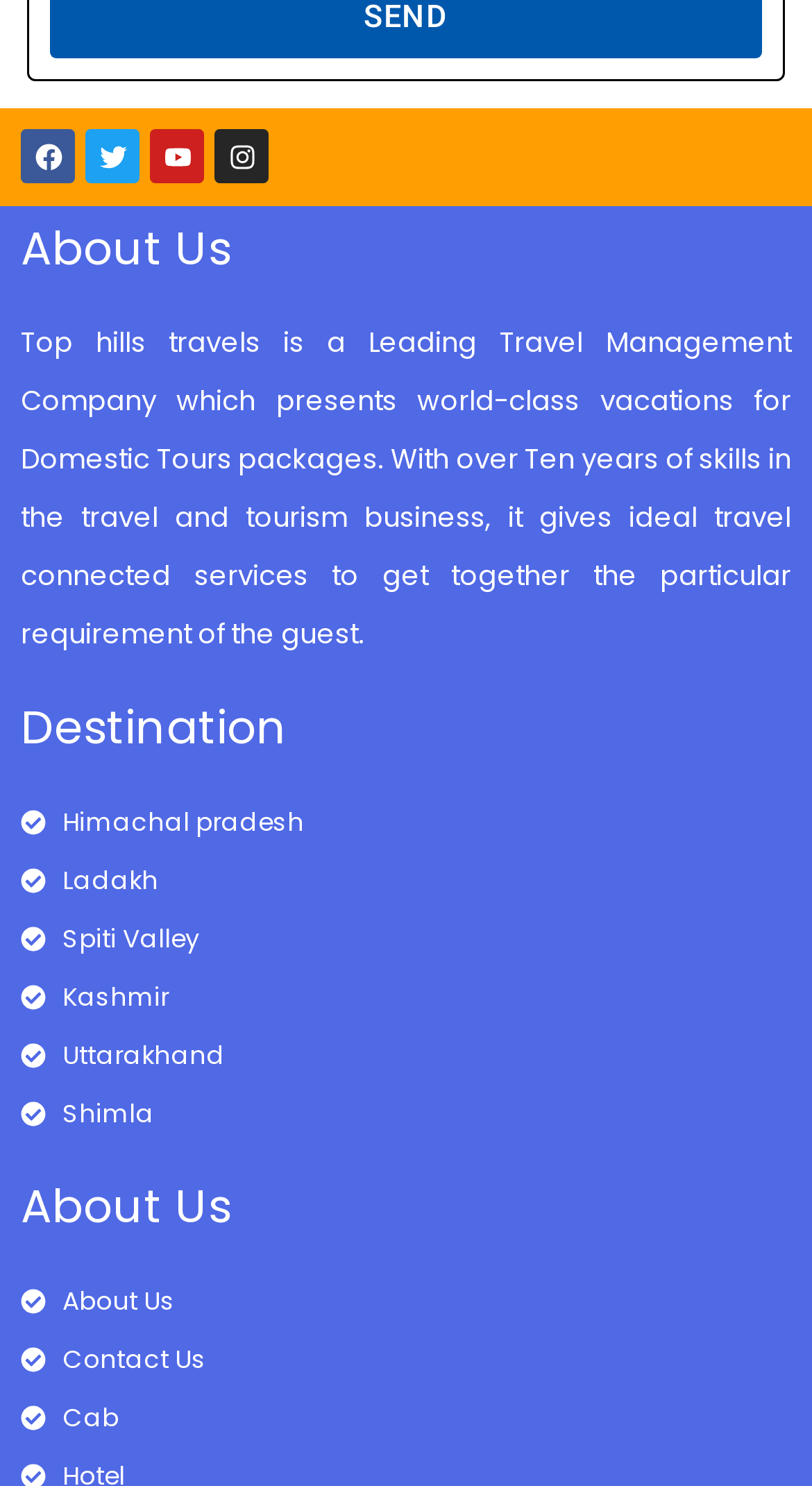How many destinations are listed on the webpage?
Please provide a single word or phrase as your answer based on the image.

5